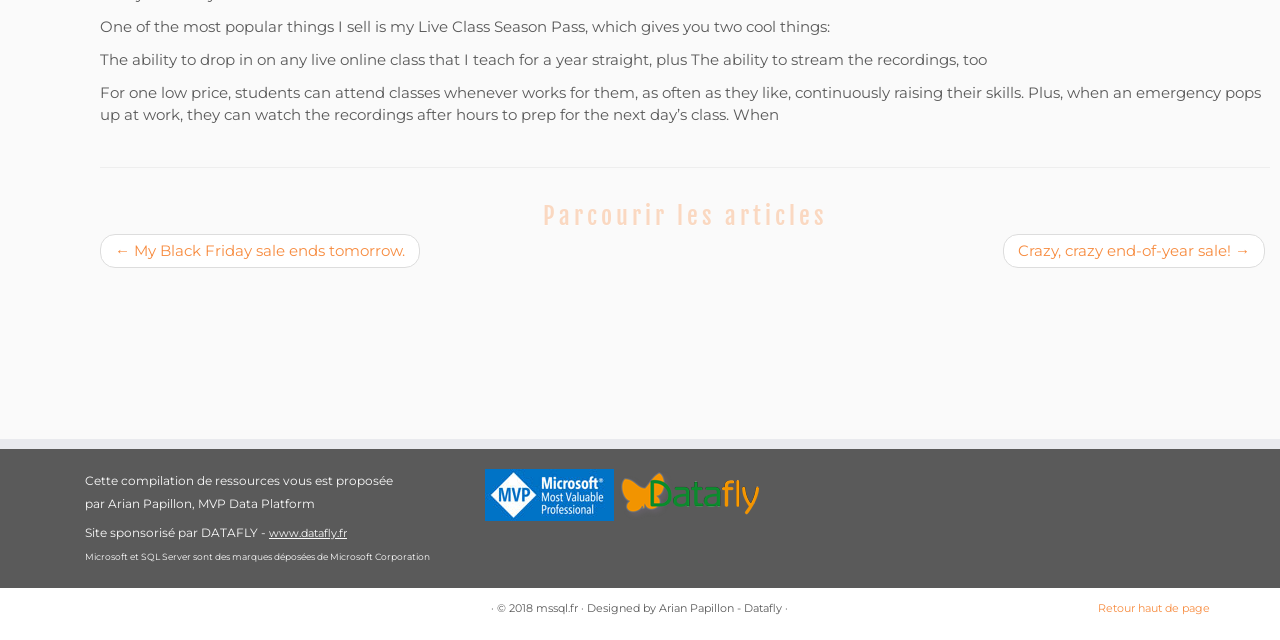Give the bounding box coordinates for the element described by: "www.datafly.fr".

[0.21, 0.822, 0.271, 0.844]